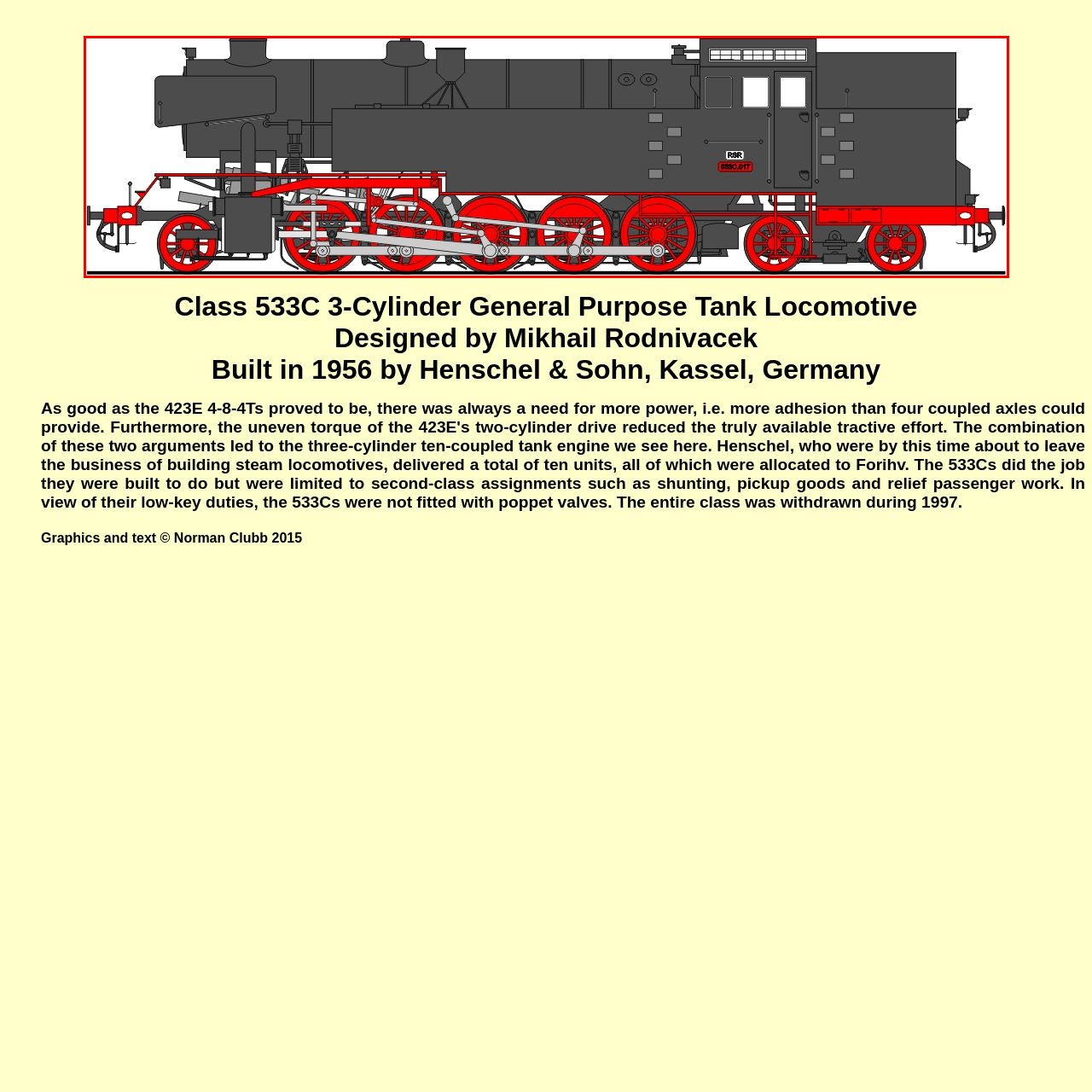Look closely at the image highlighted in red, What is the color of the driving wheels? 
Respond with a single word or phrase.

Bright red